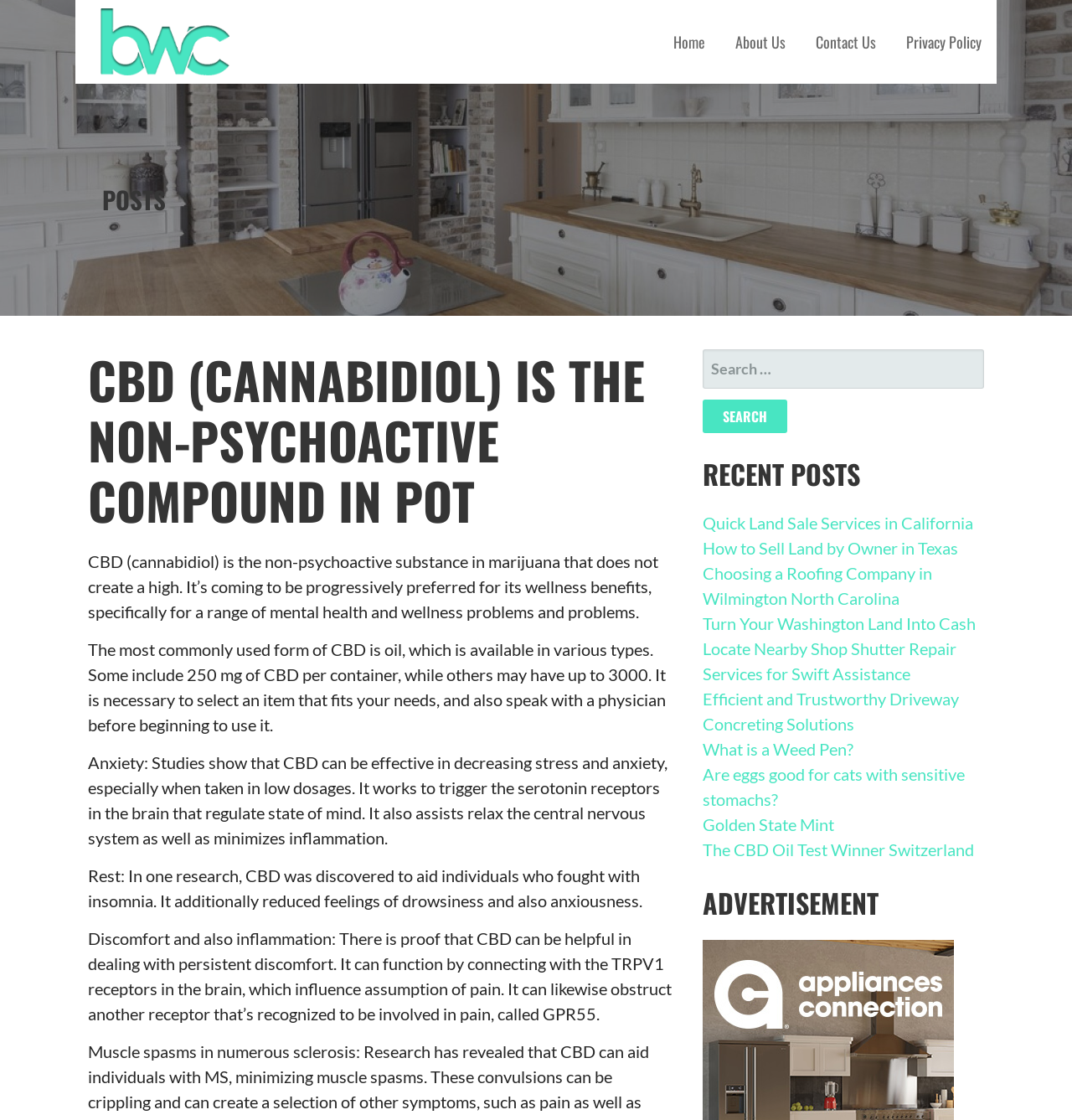Please specify the bounding box coordinates of the clickable region necessary for completing the following instruction: "Read newsroom". The coordinates must consist of four float numbers between 0 and 1, i.e., [left, top, right, bottom].

None